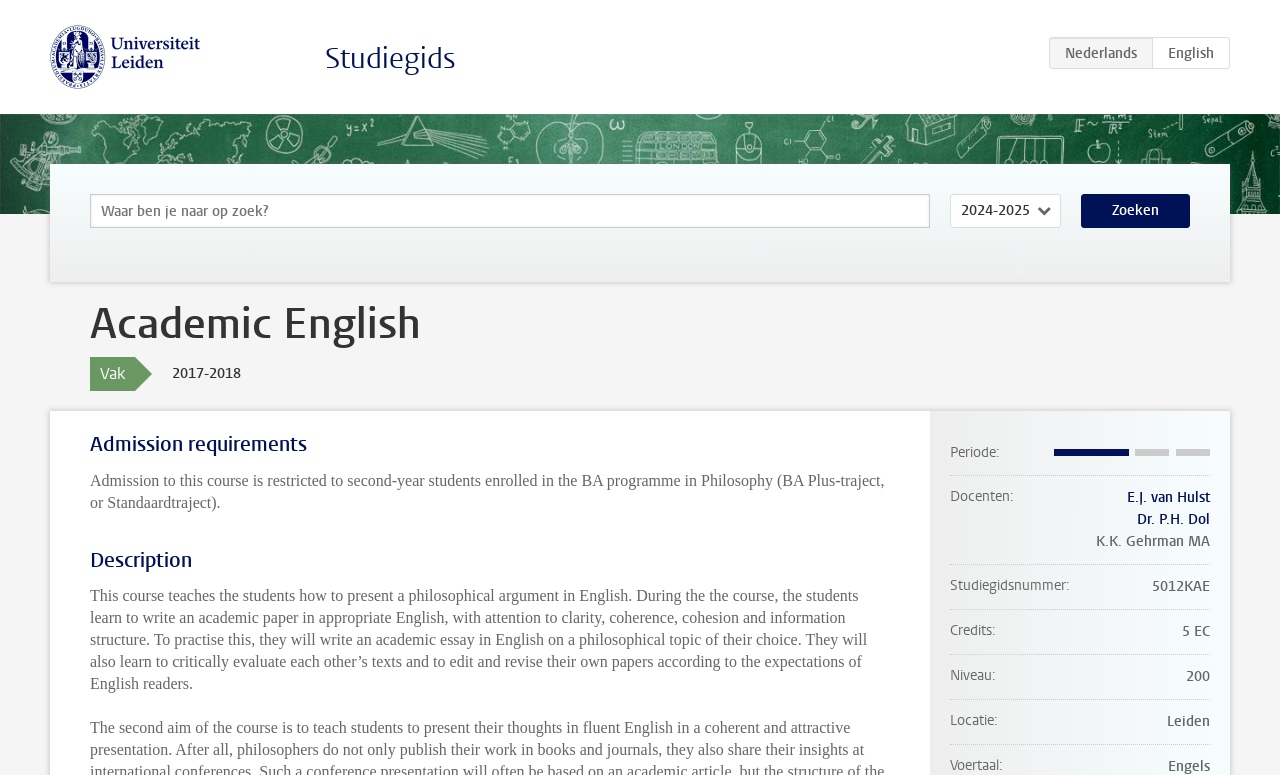Look at the image and give a detailed response to the following question: What is the name of the university?

The name of the university can be found in the top-left corner of the webpage, where it is written as 'Universiteit Leiden' next to the university's logo.